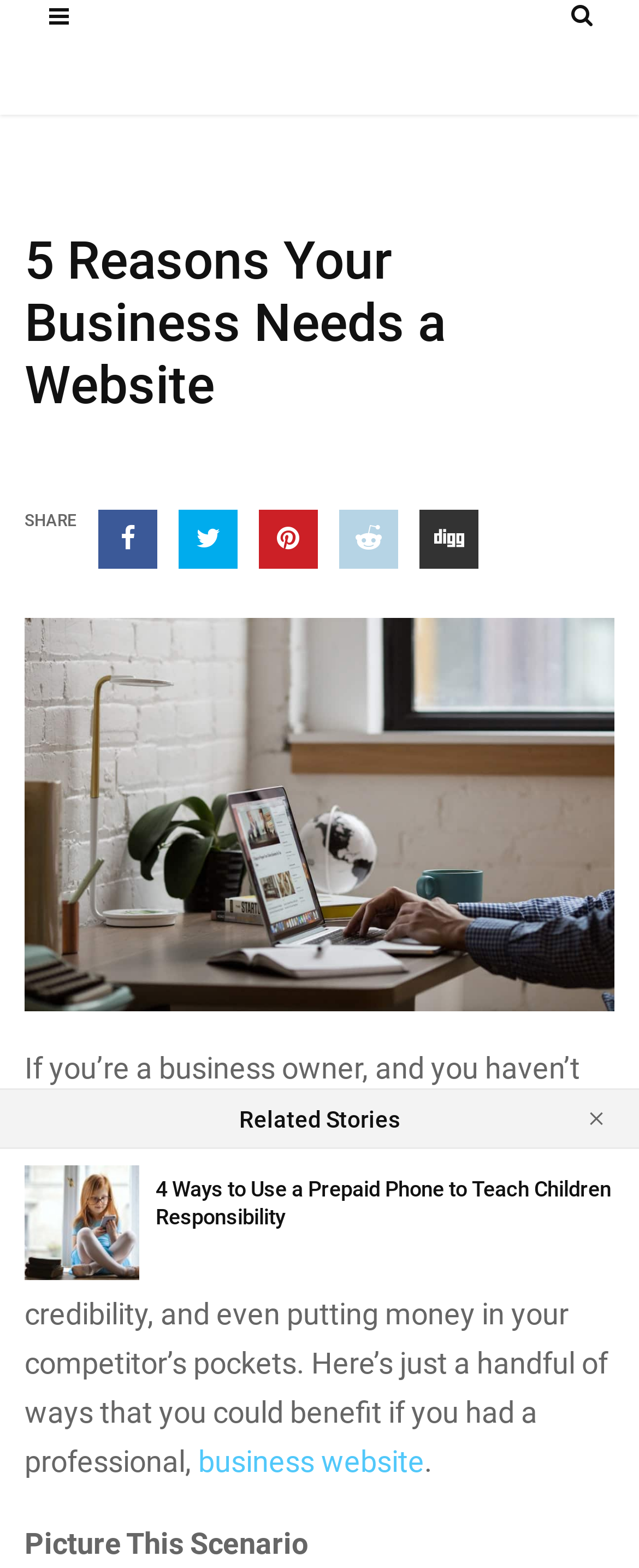Please respond in a single word or phrase: 
How many related stories are listed at the bottom of the webpage?

3